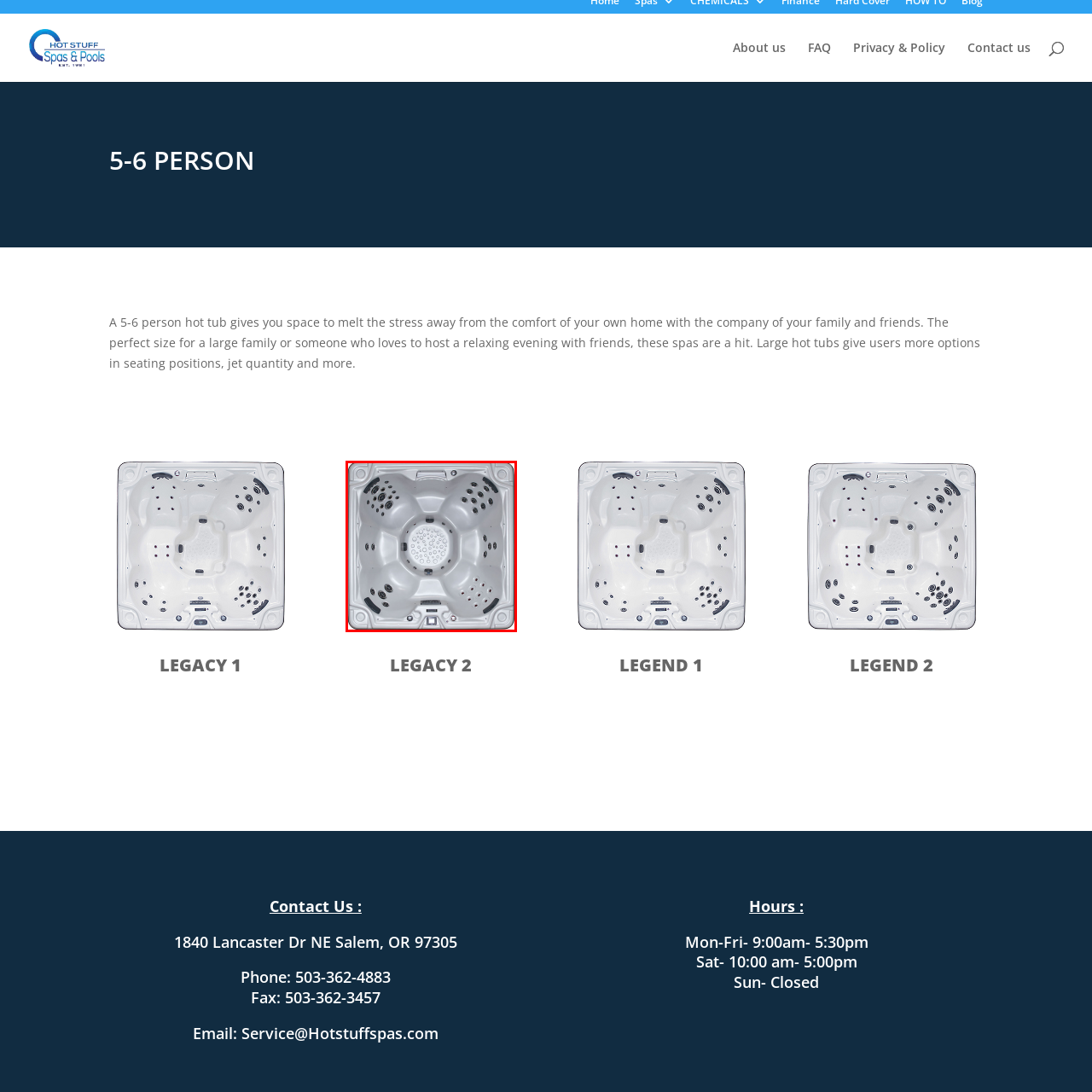Examine the image within the red border, What is the purpose of the jets in the hot tub? 
Please provide a one-word or one-phrase answer.

Relaxing hydrotherapy